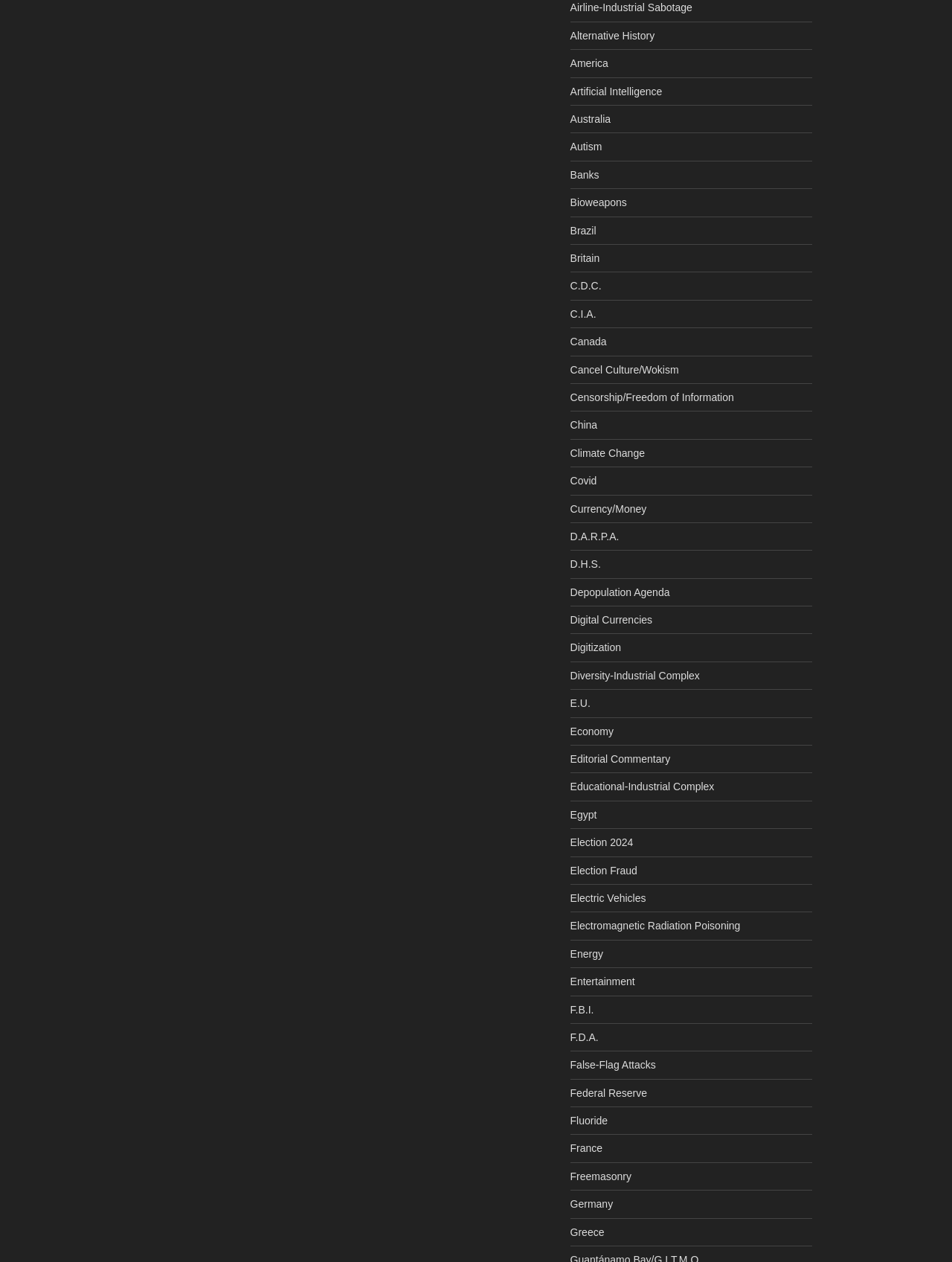Bounding box coordinates are specified in the format (top-left x, top-left y, bottom-right x, bottom-right y). All values are floating point numbers bounded between 0 and 1. Please provide the bounding box coordinate of the region this sentence describes: Electromagnetic Radiation Poisoning

[0.599, 0.729, 0.778, 0.738]